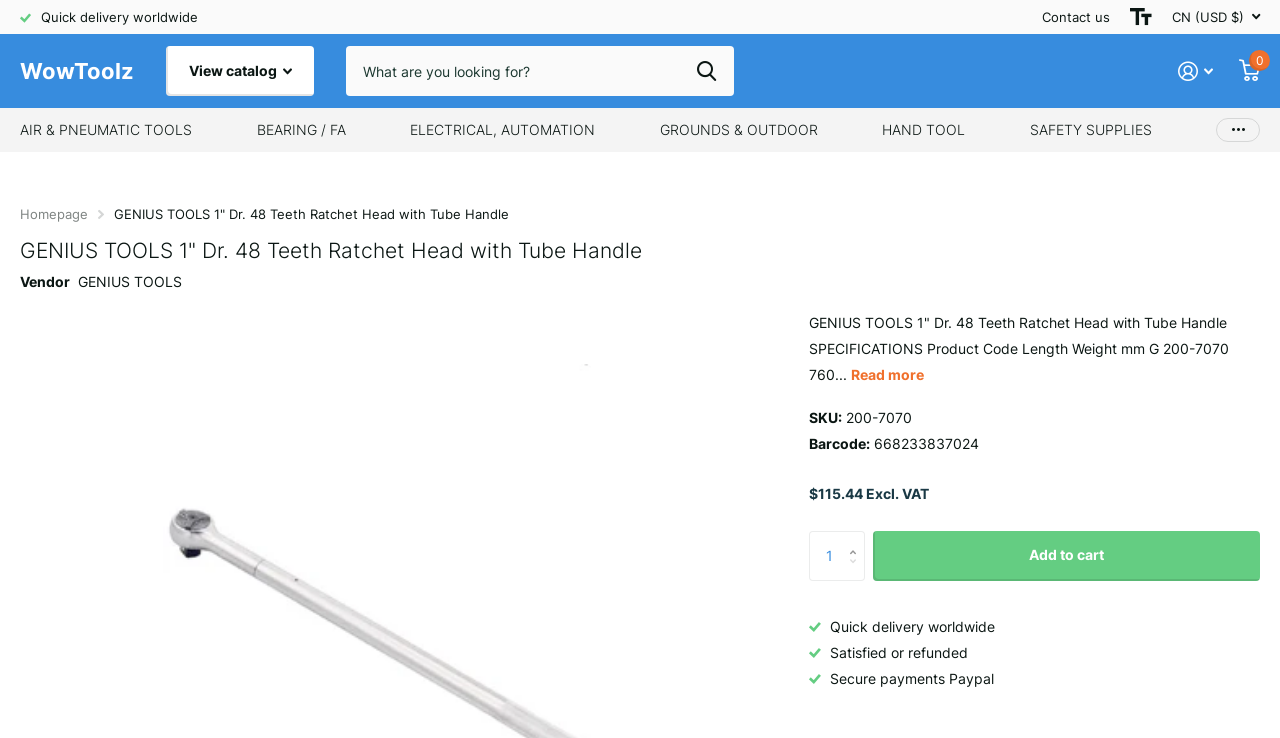Provide a thorough summary of the webpage.

The webpage appears to be a product page for a specific tool, the "GENIUS TOOLS 1" Dr. 48 Teeth Ratchet Head with Tube Handle. At the top of the page, there is a navigation menu with links to "Contact us", "Toggle accessibility mode", and a currency selector. Below this, there is a logo and a search bar with a button to initiate a search.

On the left side of the page, there is a navigation menu with links to different categories, such as "AIR & PNEUMATIC TOOLS", "BEARING / FA", and "HAND TOOL". There is also a "More" link at the bottom of this menu.

In the main content area, there is a heading with the product name, followed by a section with vendor information and a link to the vendor's page. Below this, there is a product description section with specifications, including product code, length, weight, and more. There is also a "Read more" link to expand the description.

Further down the page, there is a section with pricing information, including the price, a note about VAT, and a quantity selector with buttons to increase or decrease the quantity. There is also an "Add to cart" button.

At the bottom of the page, there are three sections with text, including "Quick delivery worldwide", "Satisfied or refunded", and "Secure payments Paypal".